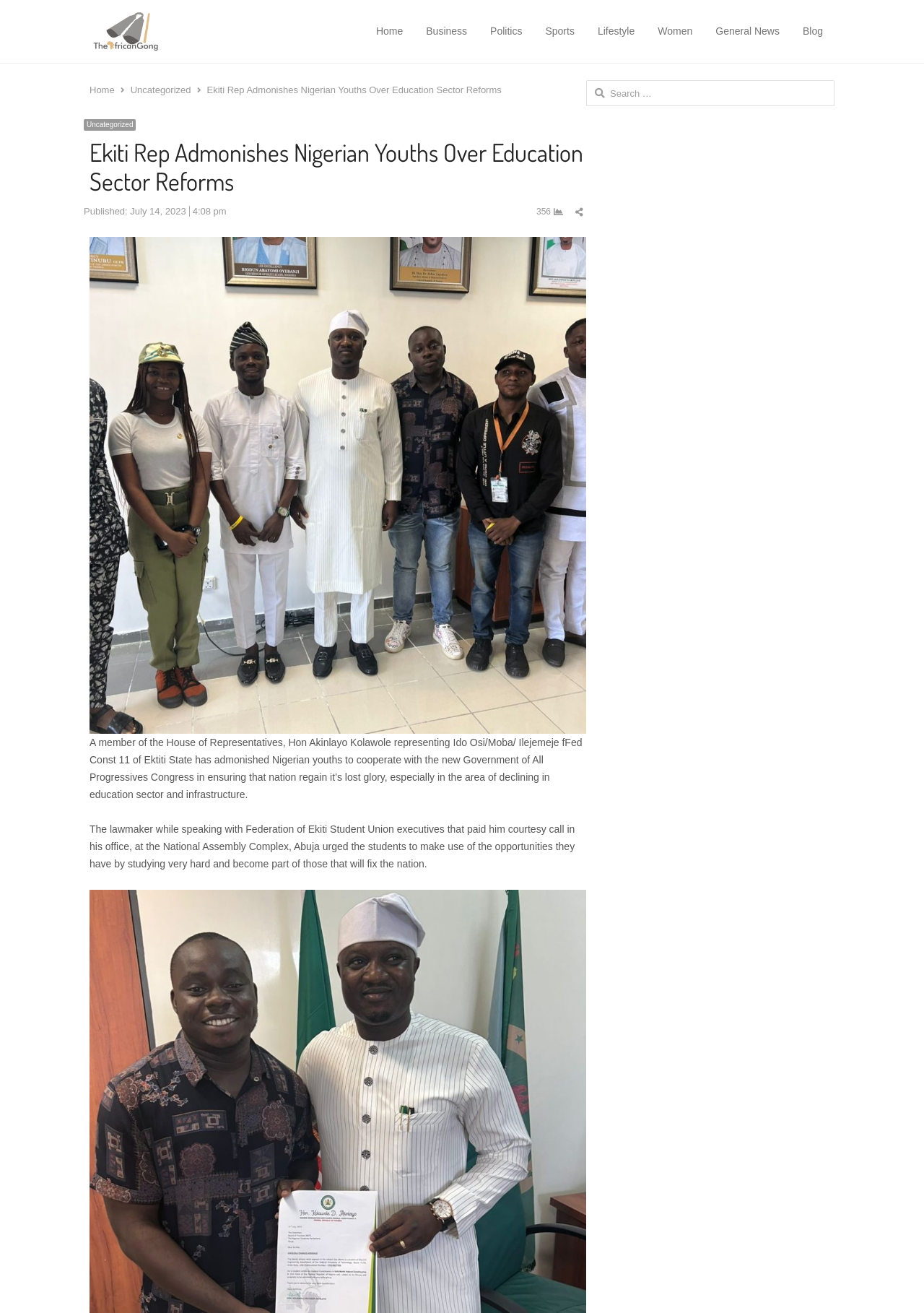Please find and report the bounding box coordinates of the element to click in order to perform the following action: "View the Politics section". The coordinates should be expressed as four float numbers between 0 and 1, in the format [left, top, right, bottom].

[0.531, 0.01, 0.565, 0.038]